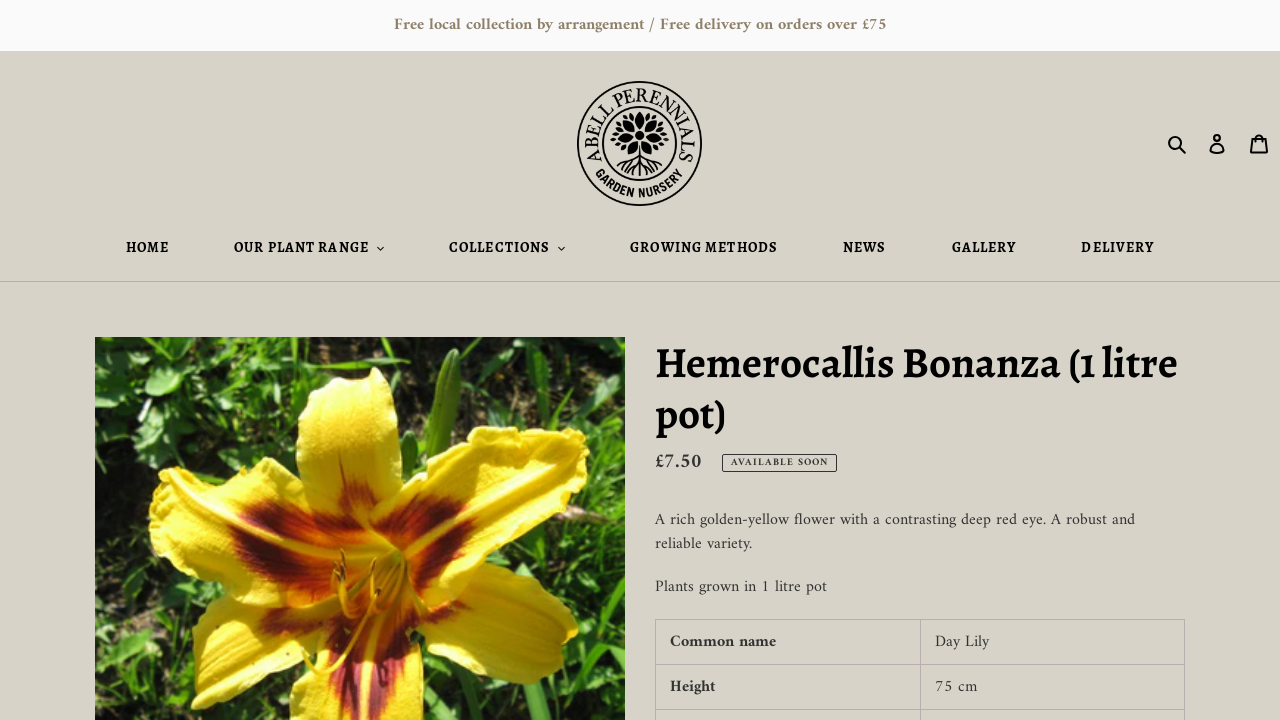What is the common name of the plant? Analyze the screenshot and reply with just one word or a short phrase.

Day Lily